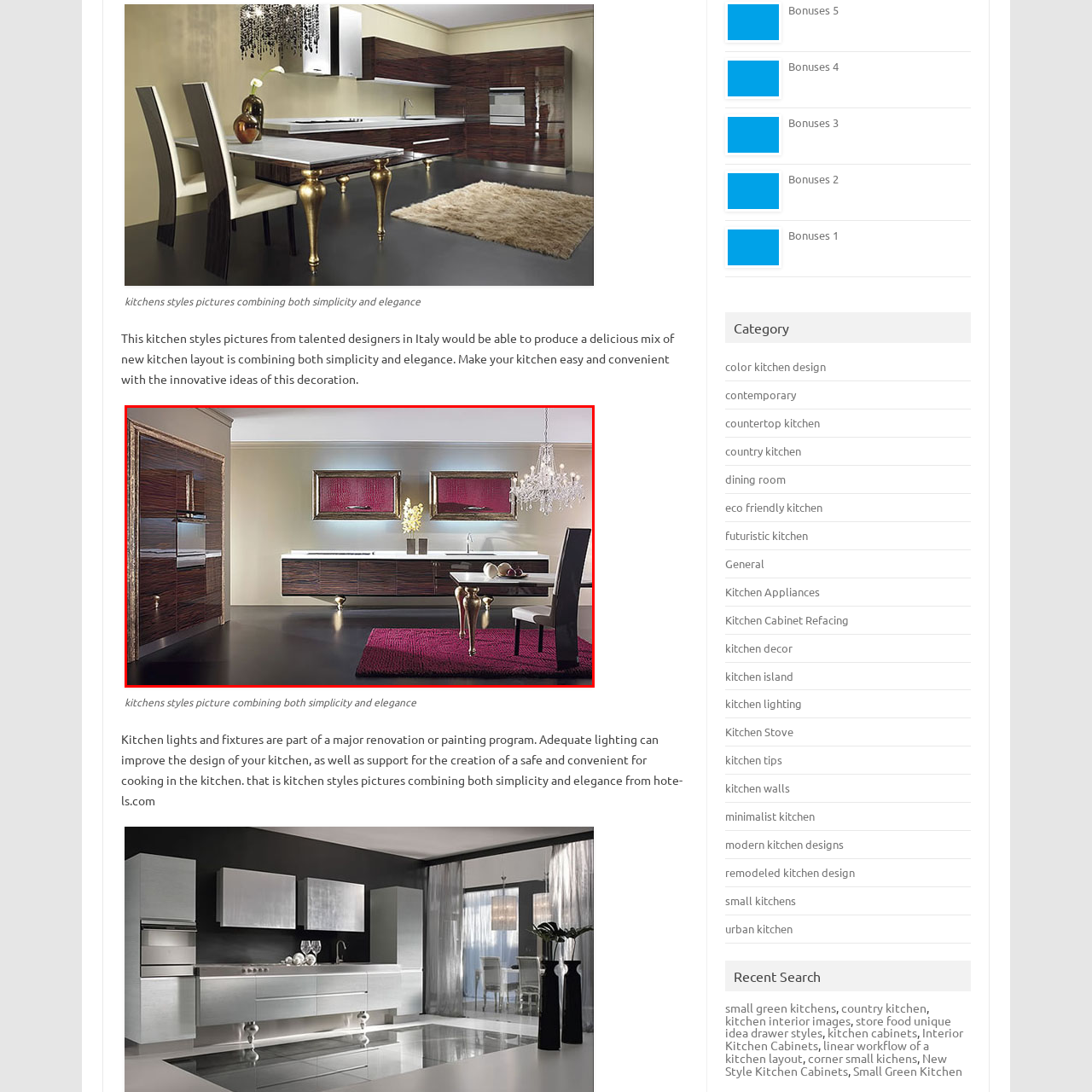What is the purpose of the mirrors in the kitchen?
Look at the image inside the red bounding box and craft a detailed answer using the visual details you can see.

According to the caption, the wall-mounted mirrors frame the space, which suggests that their purpose is to create a sense of boundaries and define the kitchen area.